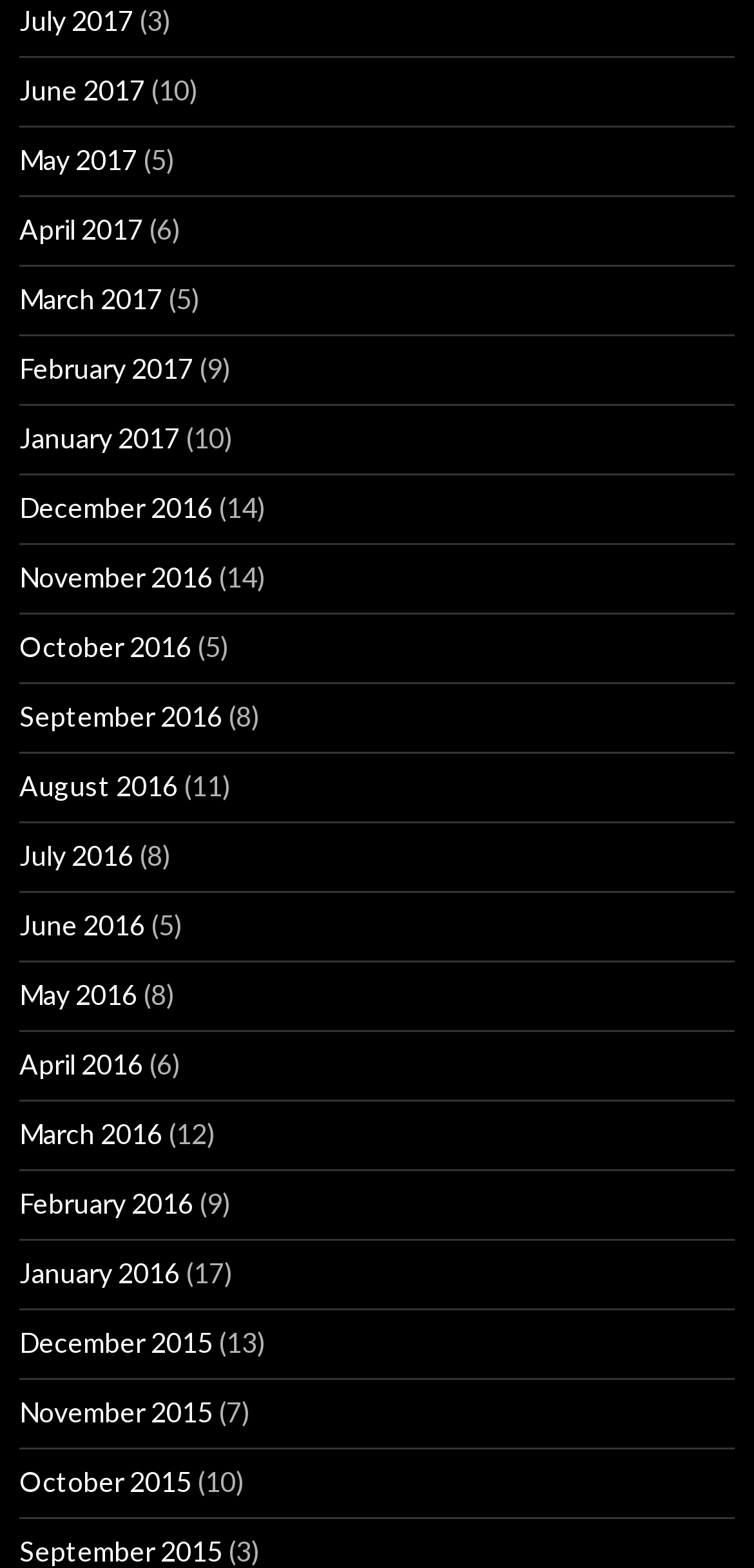Please study the image and answer the question comprehensively:
What is the month with the most entries?

I looked at the StaticText elements next to each link and found that the one next to 'January 2016' has the highest number, which is 17.